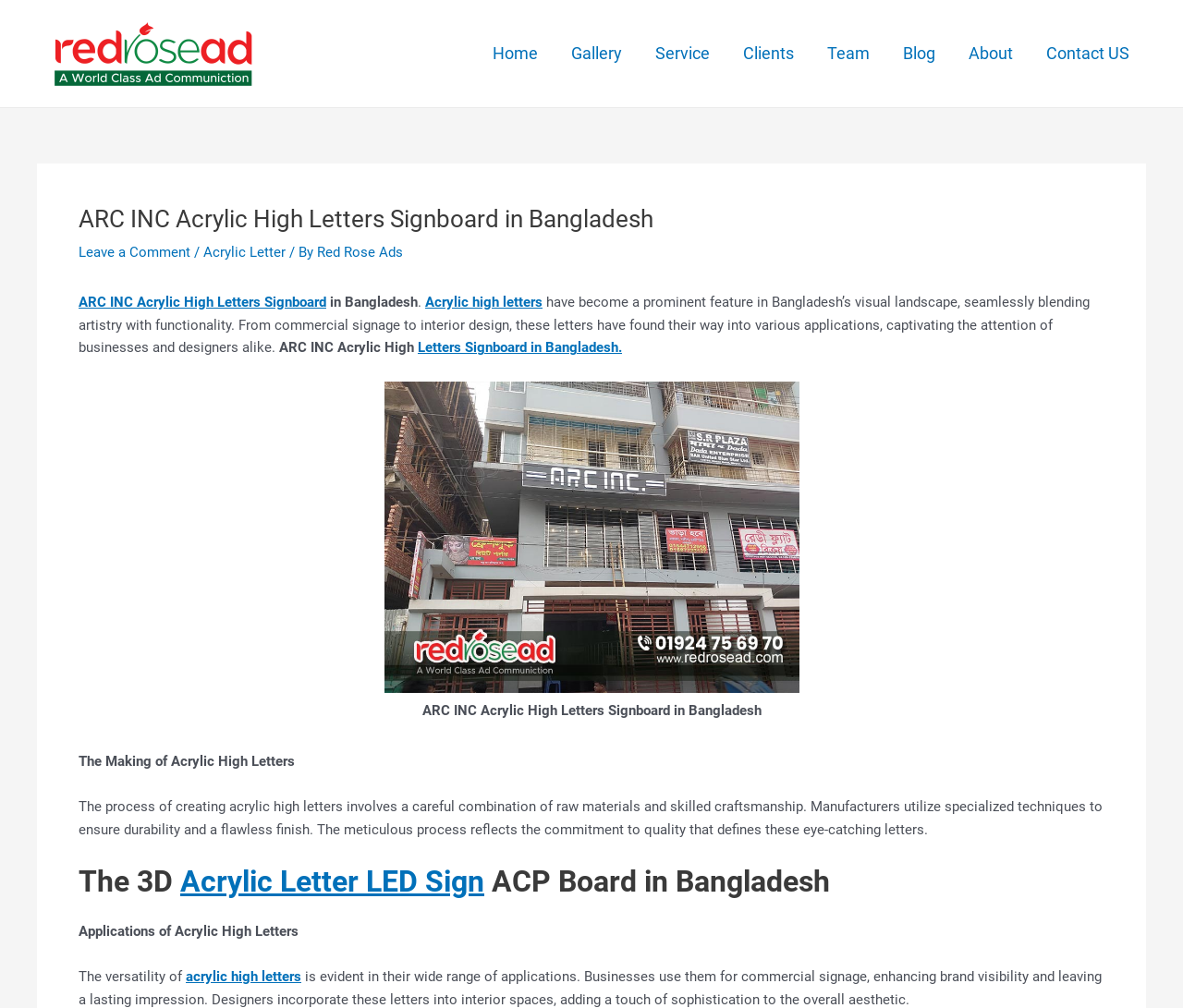Describe the entire webpage, focusing on both content and design.

The webpage is about ARC INC, a company that specializes in acrylic high letters signboards in Bangladesh. At the top left corner, there is a logo of Red Rose Ad, a company that provides LED signboard and neon signboard services in Dhaka, Bangladesh. 

Below the logo, there is a navigation menu with links to different sections of the website, including Home, Gallery, Service, Clients, Team, Blog, About, and Contact US. 

The main content of the webpage is divided into several sections. The first section has a heading that reads "ARC INC Acrylic High Letters Signboard in Bangladesh" and a brief description of the company's services. There are also links to related topics, such as "Acrylic Letter" and "Red Rose Ads". 

Below this section, there is a paragraph of text that describes the use of acrylic high letters in Bangladesh, followed by a link to "Acrylic high letters" and a brief description of their applications. 

To the right of this text, there is an image of an acrylic high letters signboard, with a caption that reads "ARC INC Acrylic High Letters Signboard in Bangladesh". 

The next section has a heading that reads "The Making of Acrylic High Letters" and a paragraph of text that describes the process of creating these letters. 

Further down the page, there is a section with a heading that reads "The 3D Acrylic Letter LED Sign ACP Board in Bangladesh" and a link to "Acrylic Letter LED Sign". 

The final section has a heading that reads "Applications of Acrylic High Letters" and a paragraph of text that describes the various uses of these letters, including commercial signage and interior design.